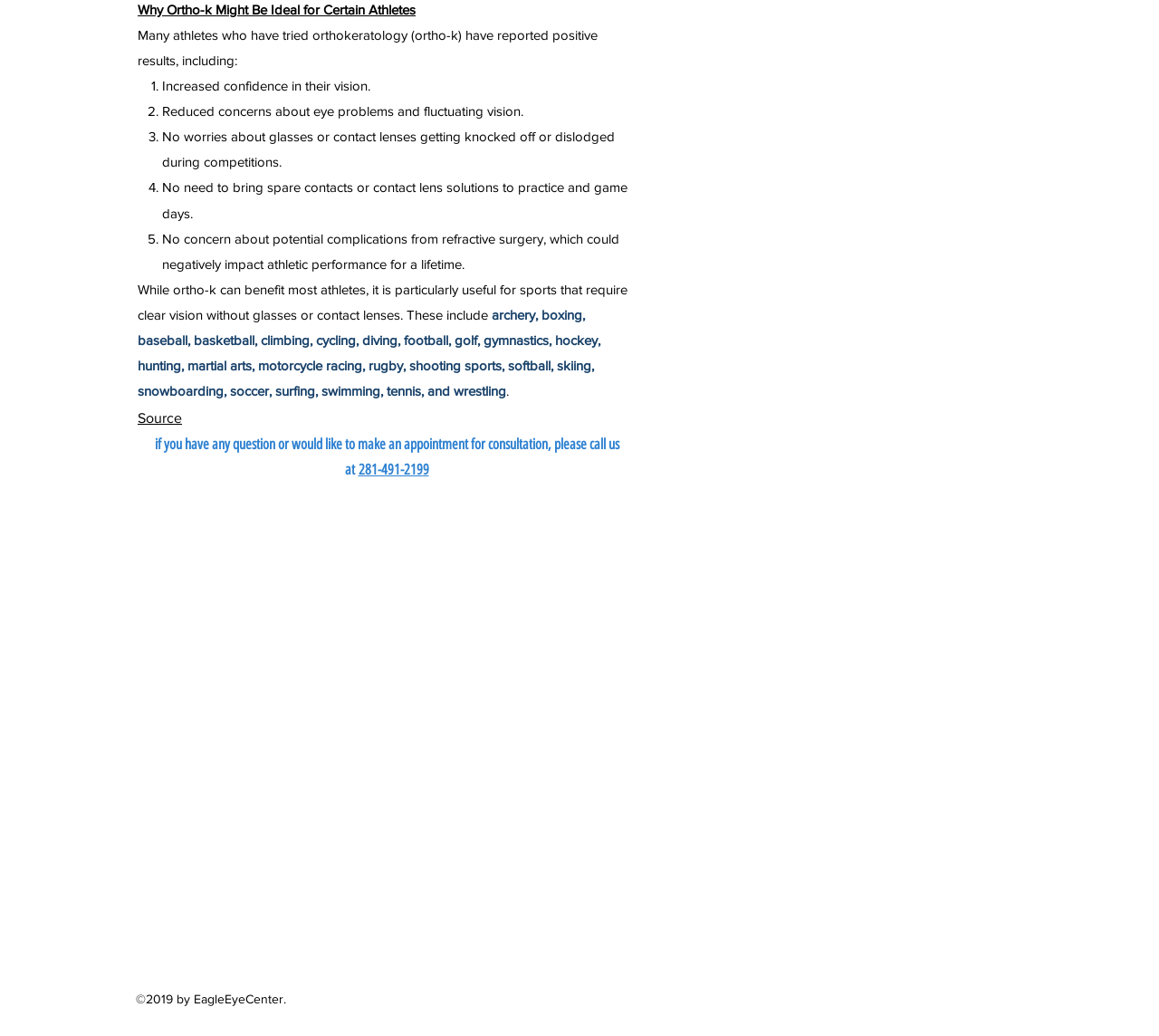Given the description of a UI element: "Source", identify the bounding box coordinates of the matching element in the webpage screenshot.

[0.119, 0.396, 0.157, 0.41]